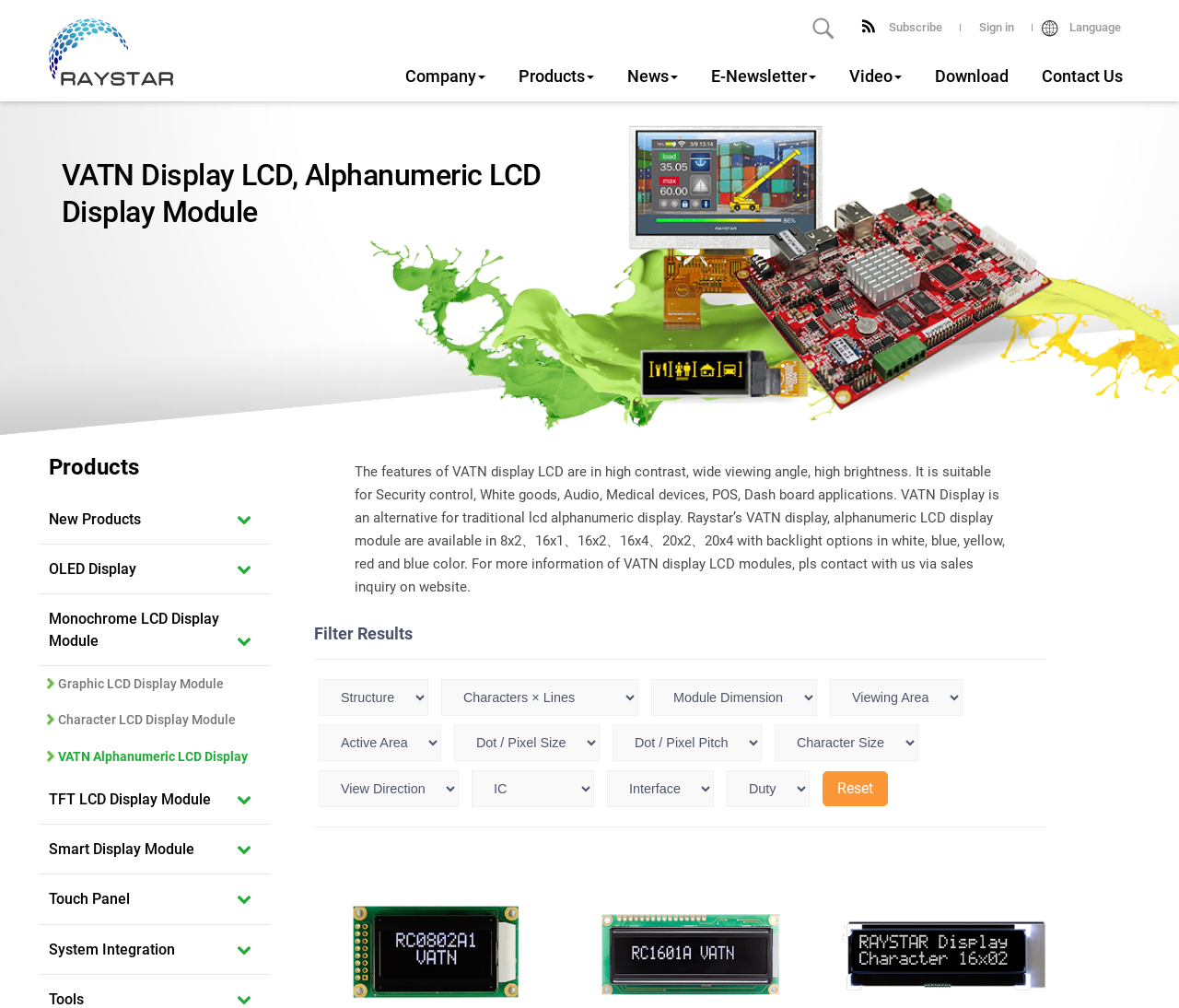Predict the bounding box coordinates of the area that should be clicked to accomplish the following instruction: "Reset filters". The bounding box coordinates should consist of four float numbers between 0 and 1, i.e., [left, top, right, bottom].

[0.697, 0.765, 0.753, 0.8]